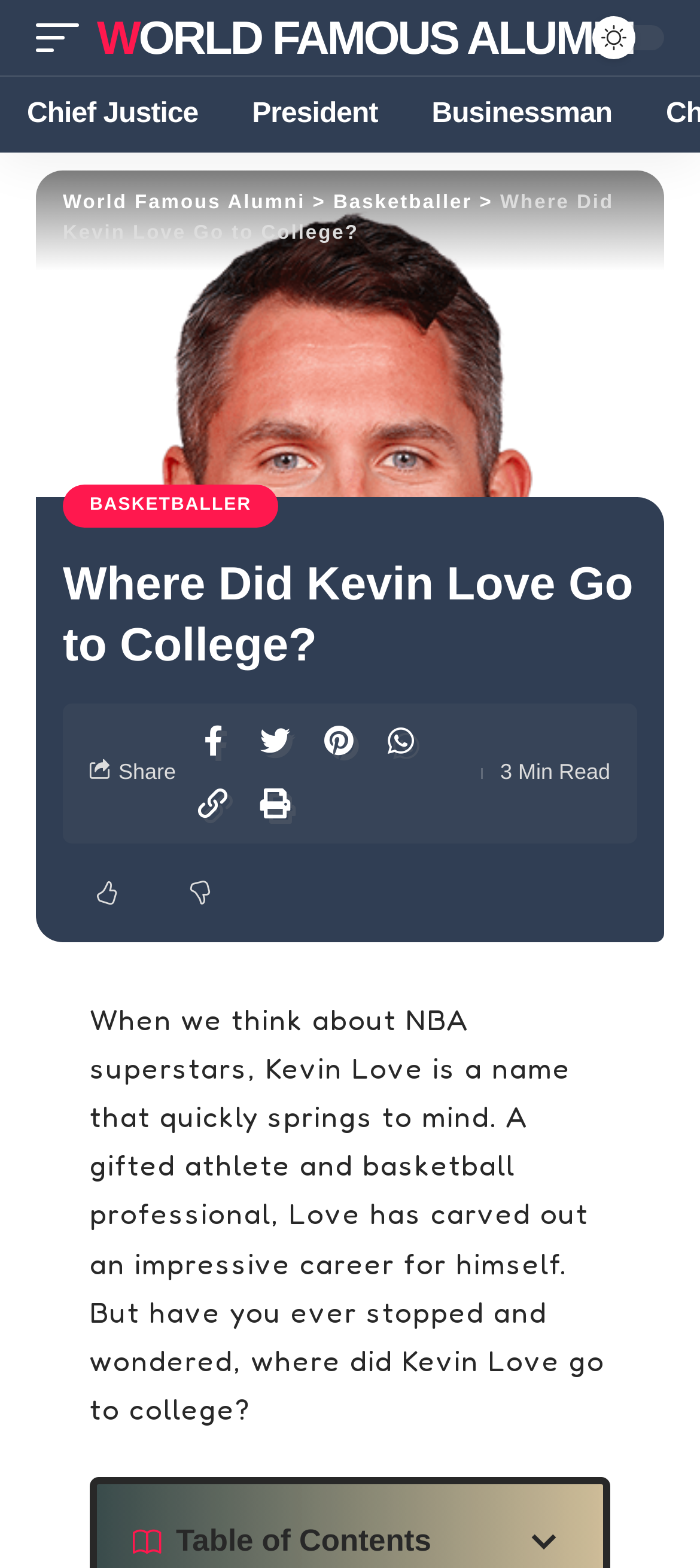Reply to the question with a single word or phrase:
What is the title of the image on the webpage?

Where Did Kevin Love Go To College?